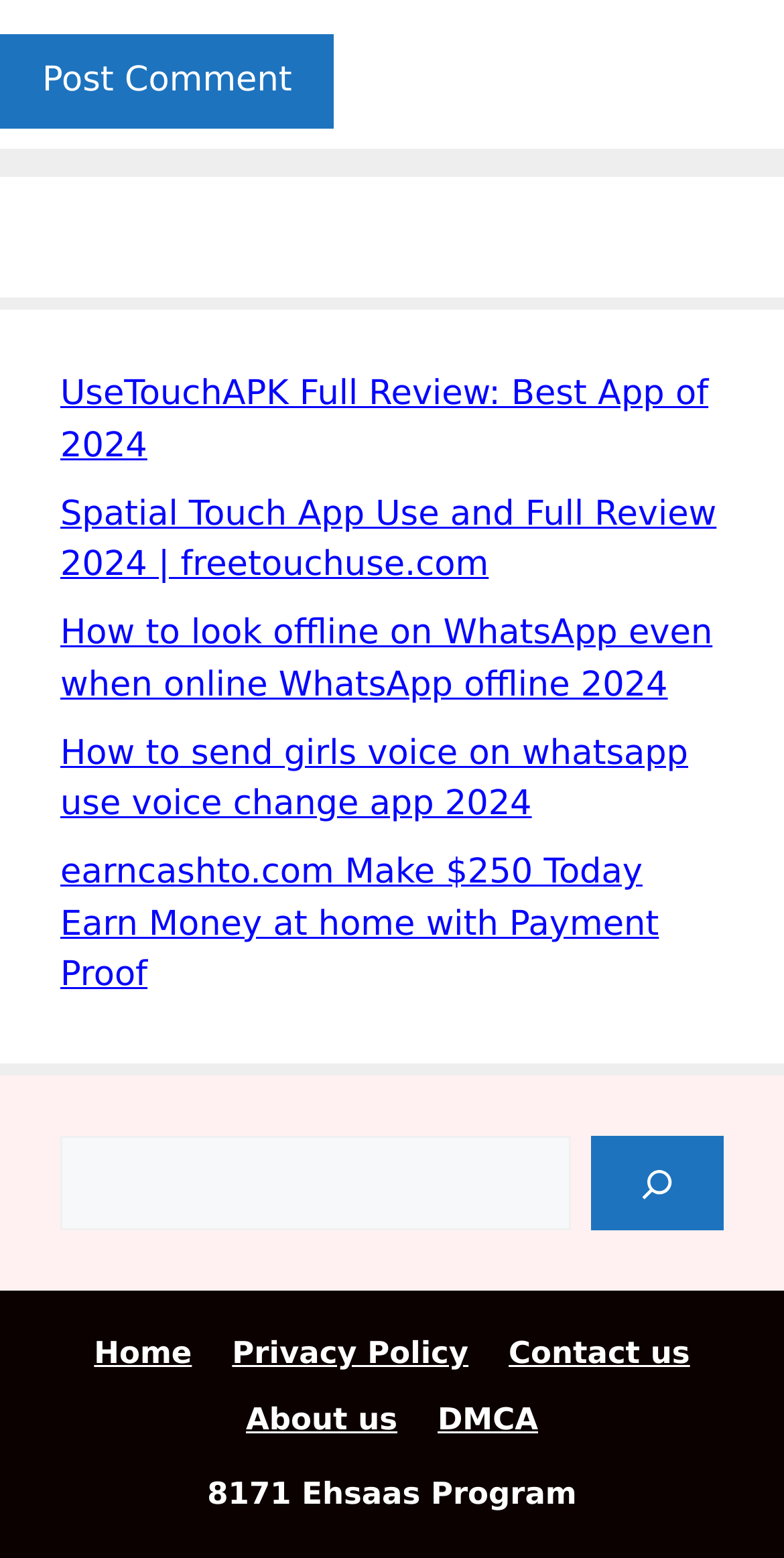What is the text next to the search box?
Give a single word or phrase as your answer by examining the image.

Search